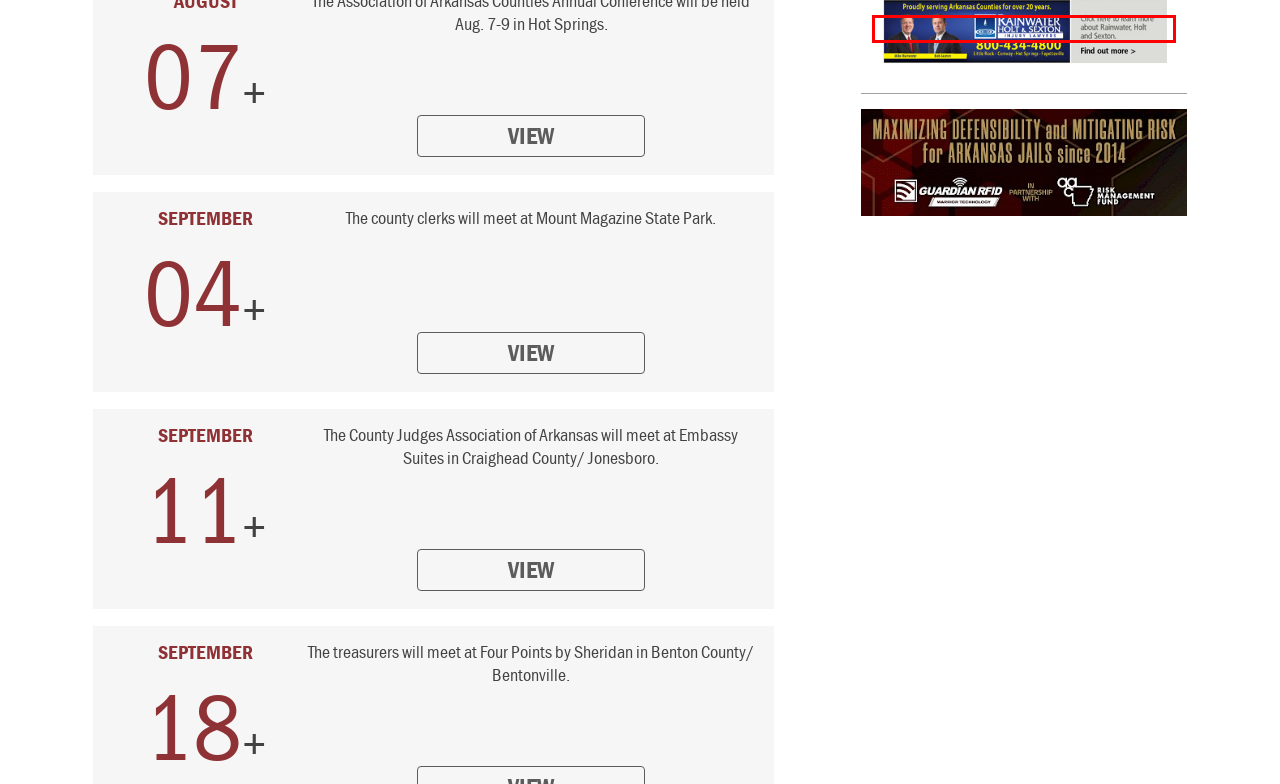Given a webpage screenshot with a red bounding box around a particular element, identify the best description of the new webpage that will appear after clicking on the element inside the red bounding box. Here are the candidates:
A. American Rescue Plan | Association of Arkansas Counties
B. Association of Arkansas Counties Annual Conference | Association of Arkansas Counties
C. Publication Library | Association of Arkansas Counties
D. County judges September Meeting | Association of Arkansas Counties
E. October Circuit Clerks Meeting | Association of Arkansas Counties
F. Arkansas Personal Injury Lawyers | Rainwater, Holt & Sexton
G. FAQ | Association of Arkansas Counties
H. County Clerks September Meeting | Association of Arkansas Counties

F